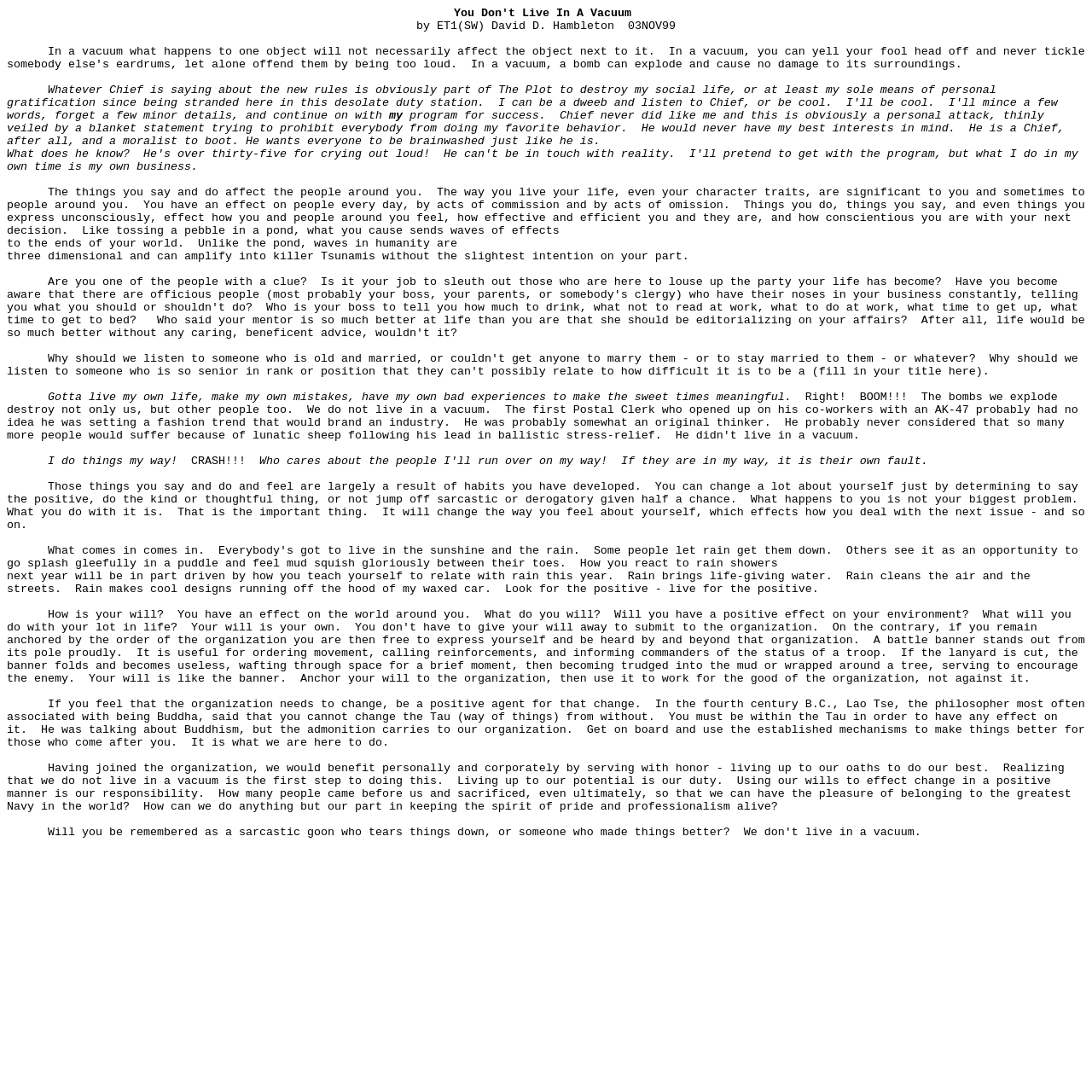Respond with a single word or phrase to the following question:
What is the result of changing our habits?

We can change a lot about ourselves